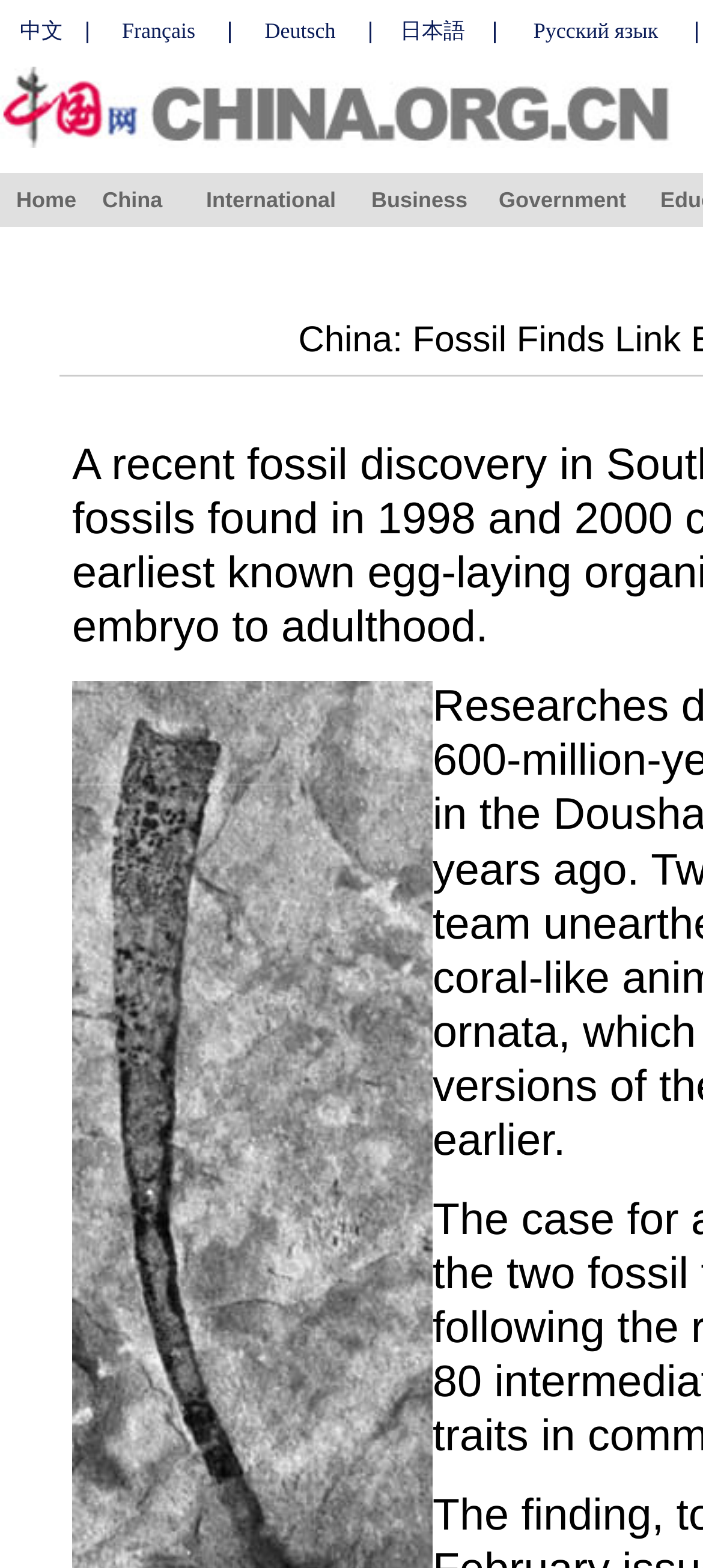Use one word or a short phrase to answer the question provided: 
Is there a logo or image on the top-left corner of the webpage?

Yes